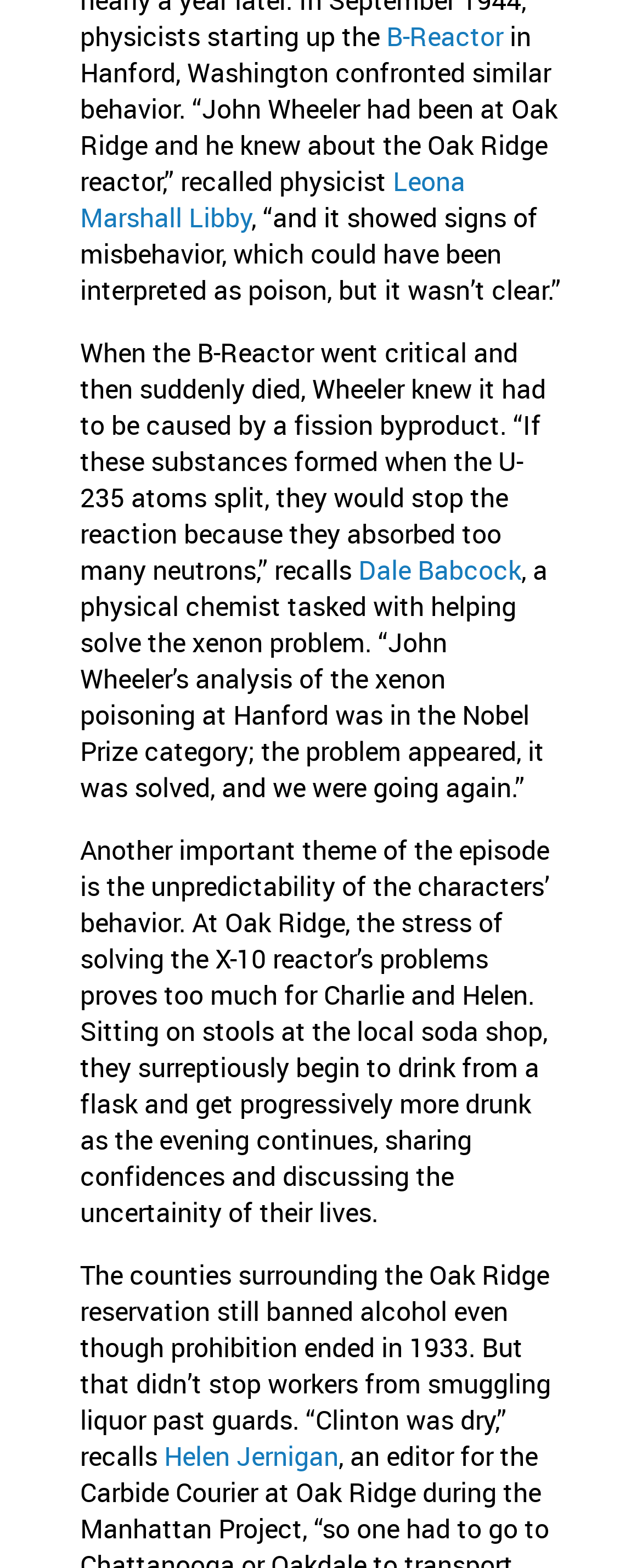Give a short answer to this question using one word or a phrase:
What is the name of the reactor mentioned?

B-Reactor